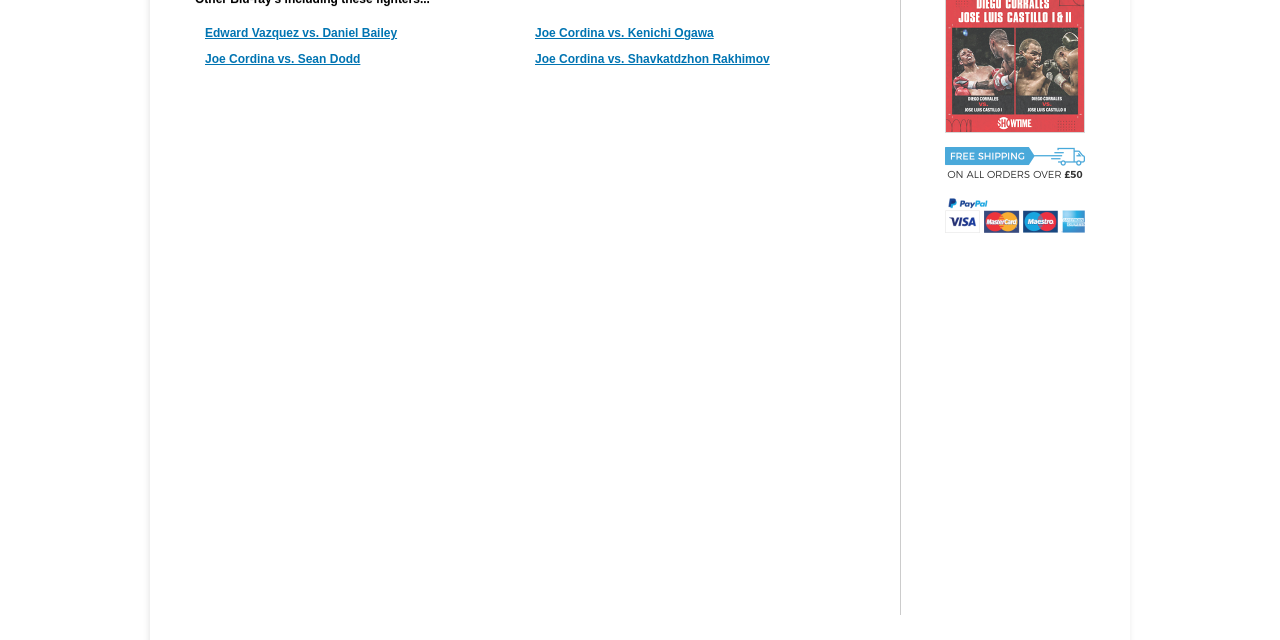Given the description "Joe Cordina vs. Kenichi Ogawa", provide the bounding box coordinates of the corresponding UI element.

[0.418, 0.041, 0.558, 0.062]